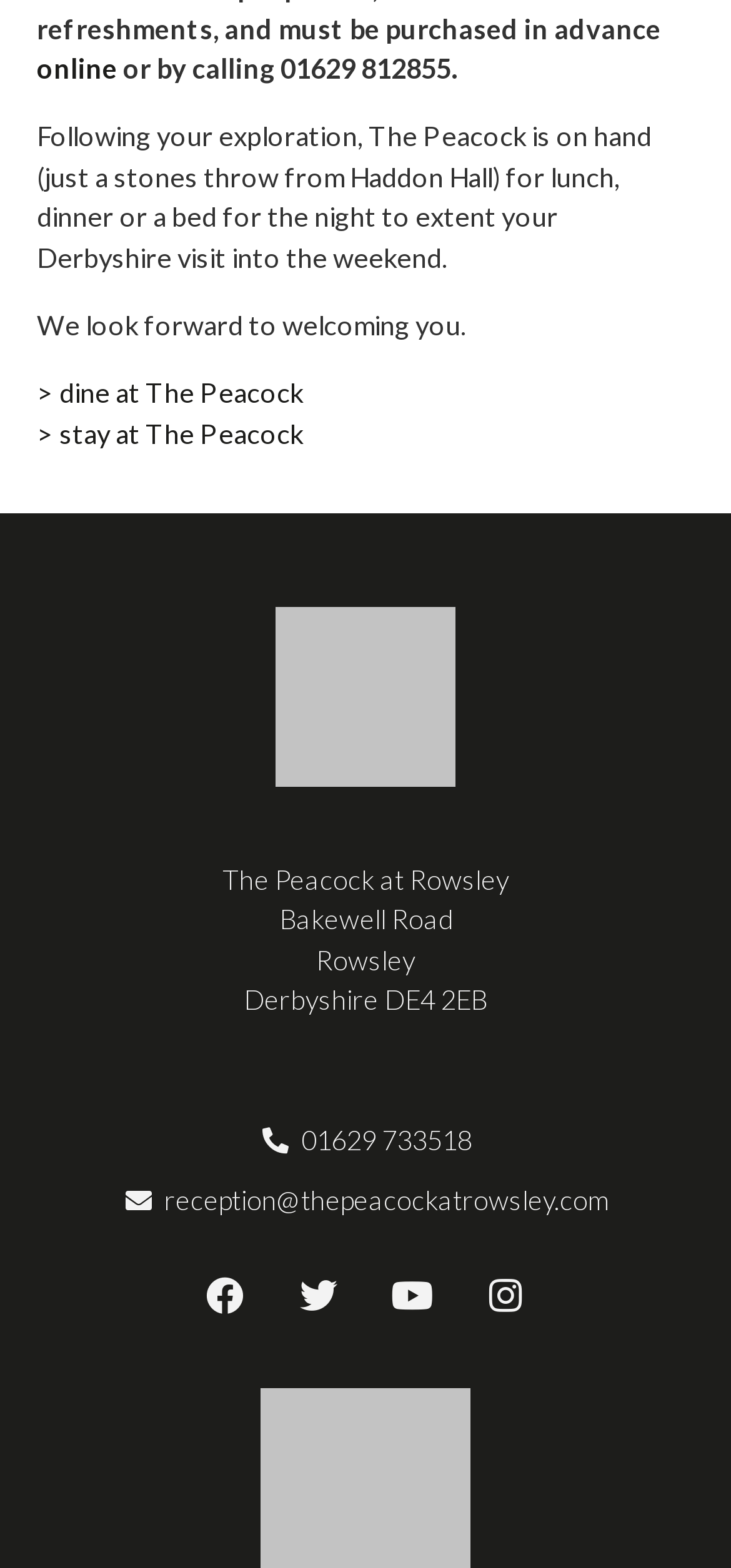What social media platforms does the hotel have?
Using the image as a reference, answer with just one word or a short phrase.

Facebook, Twitter, Youtube, Instagram